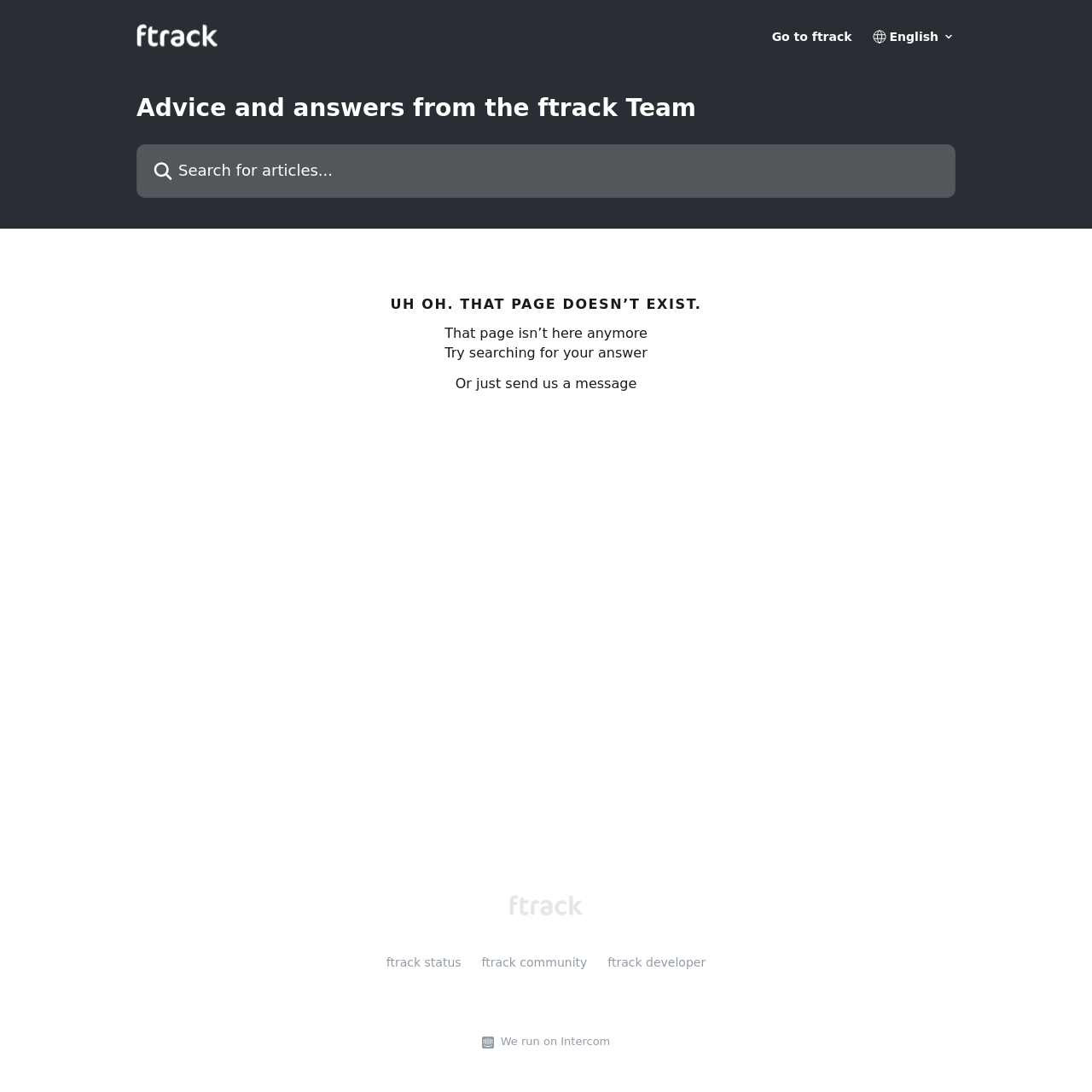Find the headline of the webpage and generate its text content.

Advice and answers from the ftrack Team